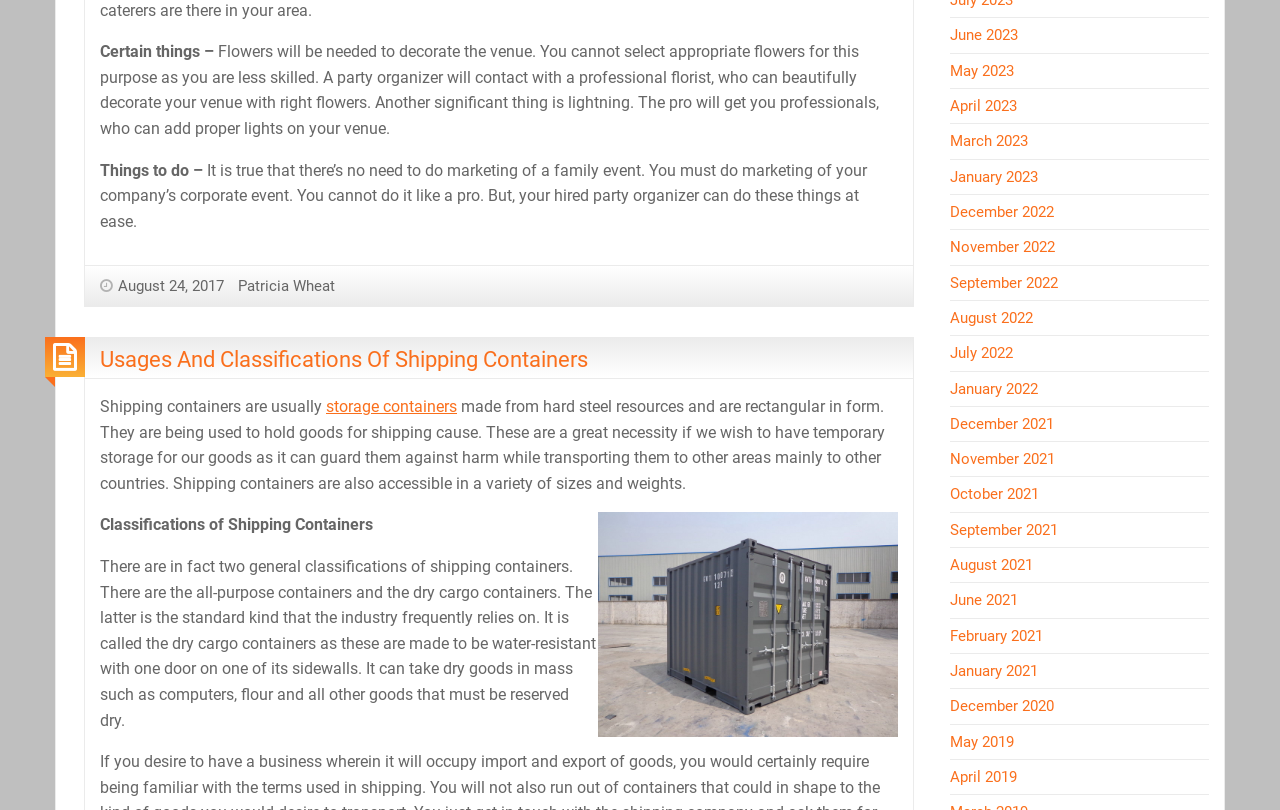Using the provided element description, identify the bounding box coordinates as (top-left x, top-left y, bottom-right x, bottom-right y). Ensure all values are between 0 and 1. Description: September 2021

[0.742, 0.643, 0.827, 0.665]